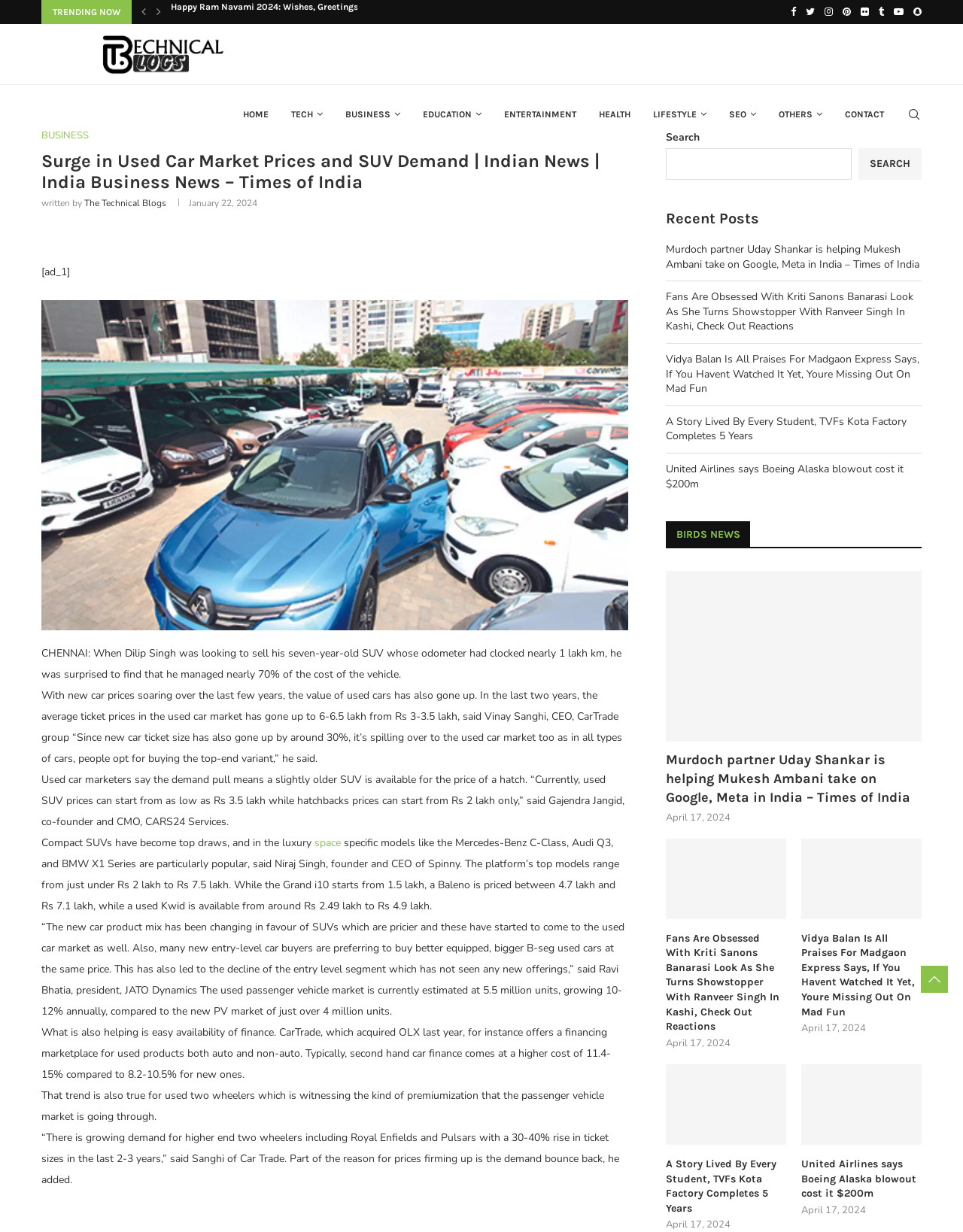Identify the bounding box coordinates for the region of the element that should be clicked to carry out the instruction: "Read the 'Surge in Used Car Market Prices and SUV Demand' article". The bounding box coordinates should be four float numbers between 0 and 1, i.e., [left, top, right, bottom].

[0.043, 0.122, 0.652, 0.156]